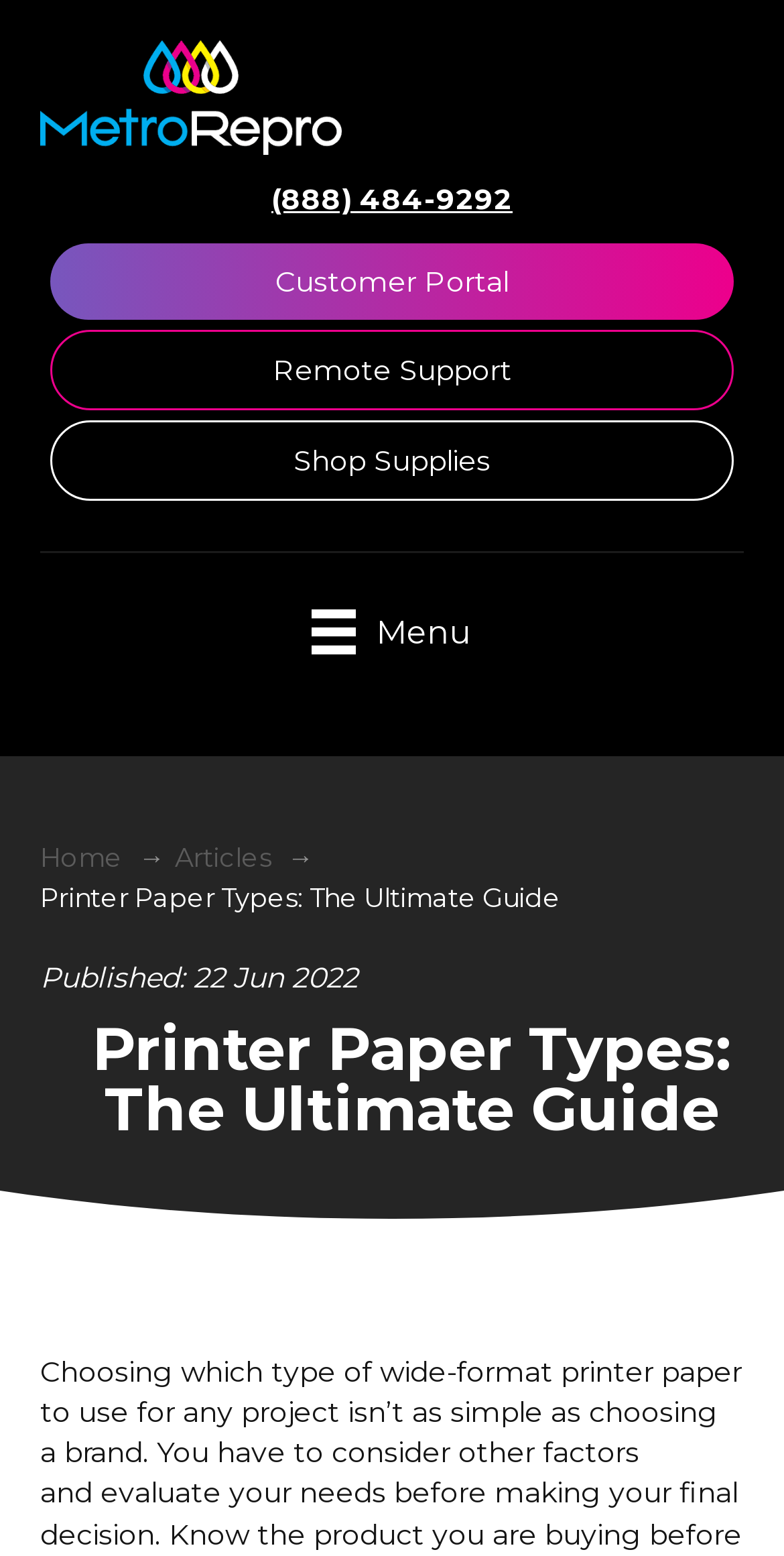Locate the bounding box coordinates of the segment that needs to be clicked to meet this instruction: "Call the phone number".

[0.064, 0.106, 0.936, 0.15]